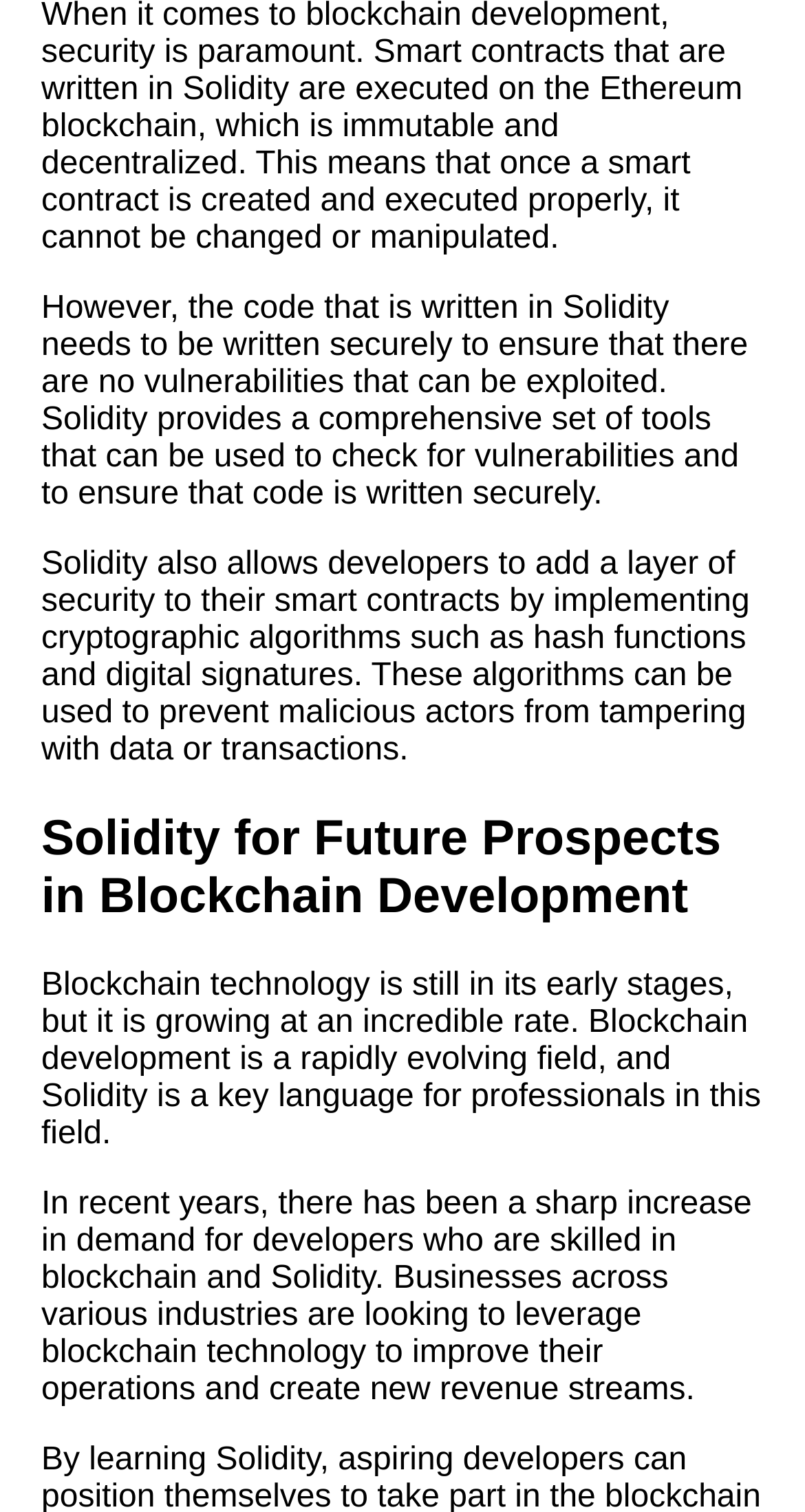Identify the bounding box coordinates of the part that should be clicked to carry out this instruction: "Learn about getting started in blockchain development".

[0.038, 0.184, 0.615, 0.255]